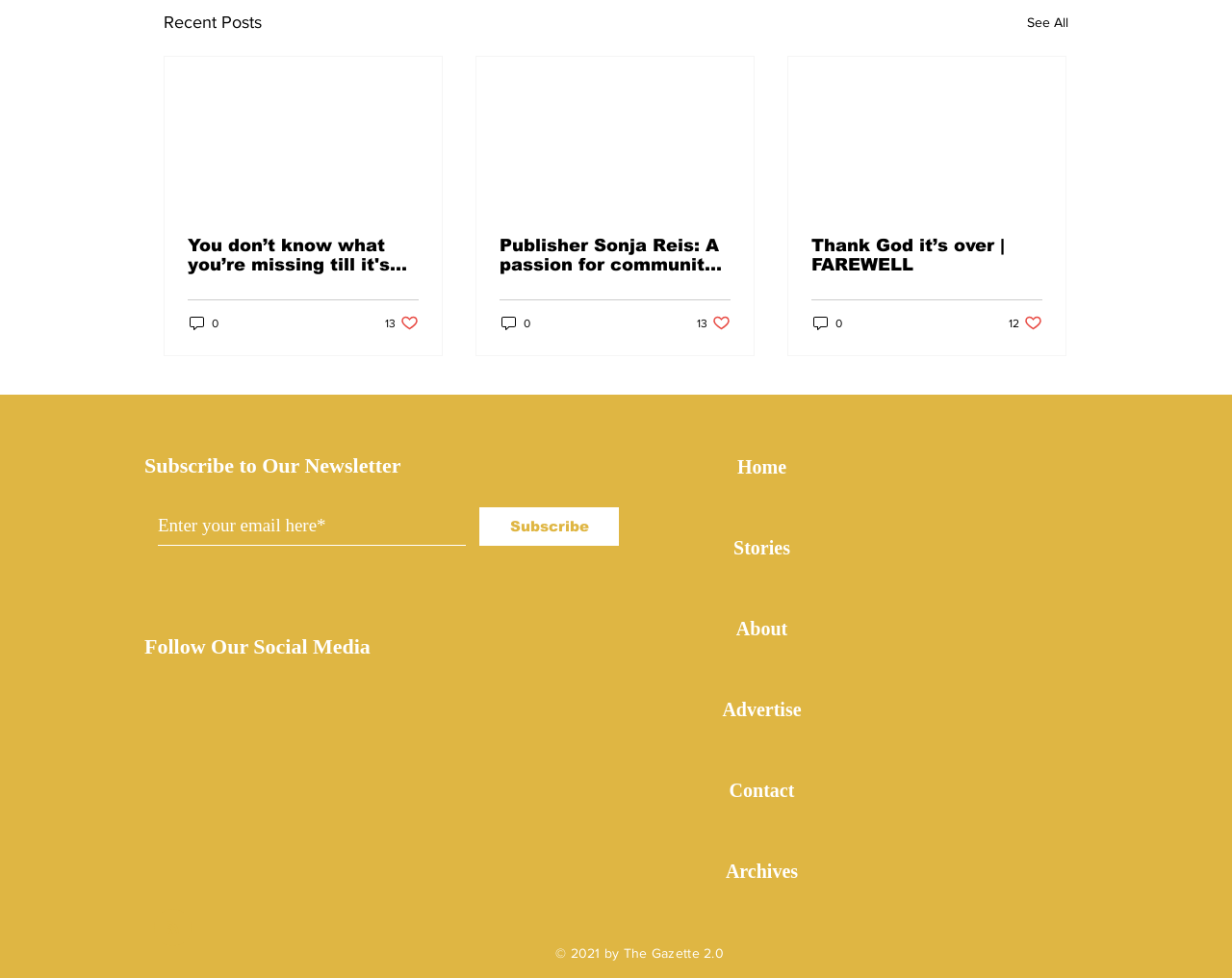How many likes does the second article have?
We need a detailed and exhaustive answer to the question. Please elaborate.

The second article is located in the second section of the webpage, and its likes can be found by examining the button element with the text '13 likes. Post not marked as liked', which indicates that the article has 13 likes.